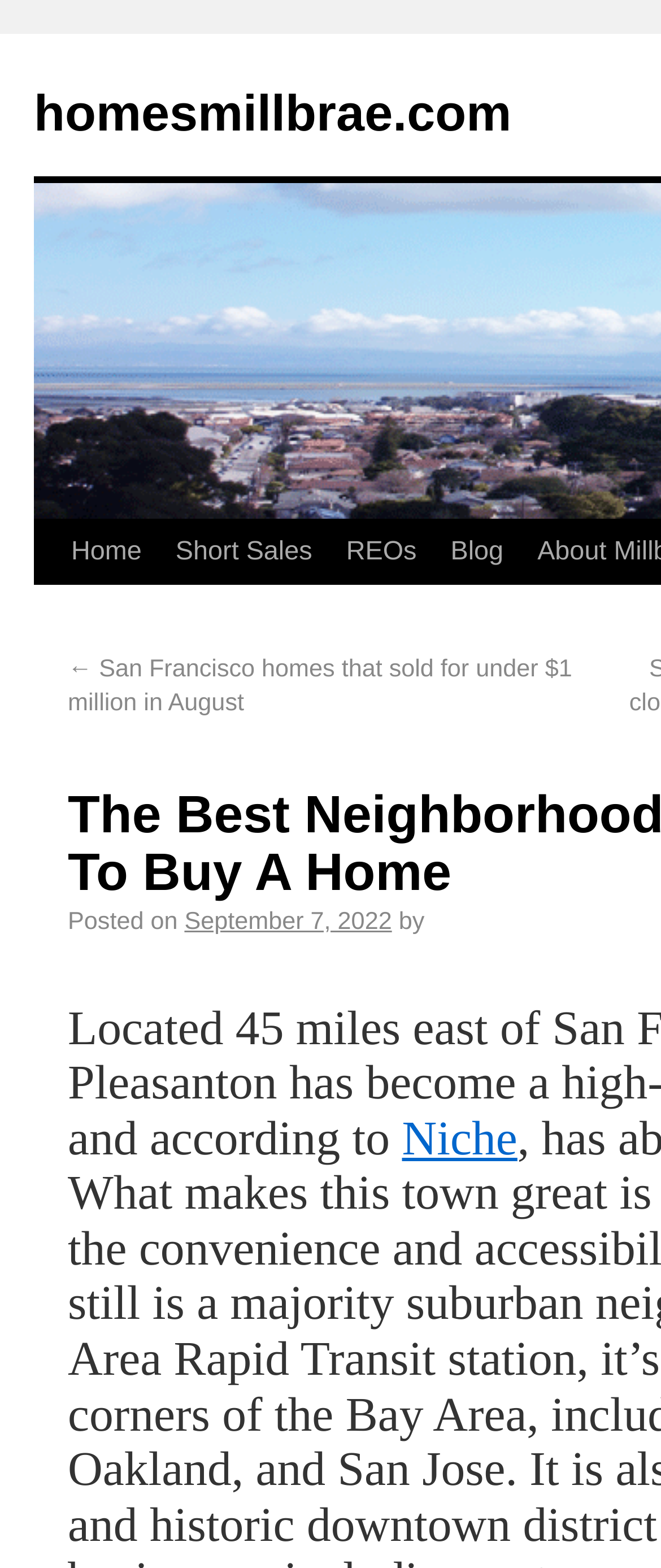Who is the author of the latest article?
Look at the image and respond to the question as thoroughly as possible.

I found the link element with the text 'Niche' which is mentioned as the author of the latest article, as indicated by the 'by' text preceding it.